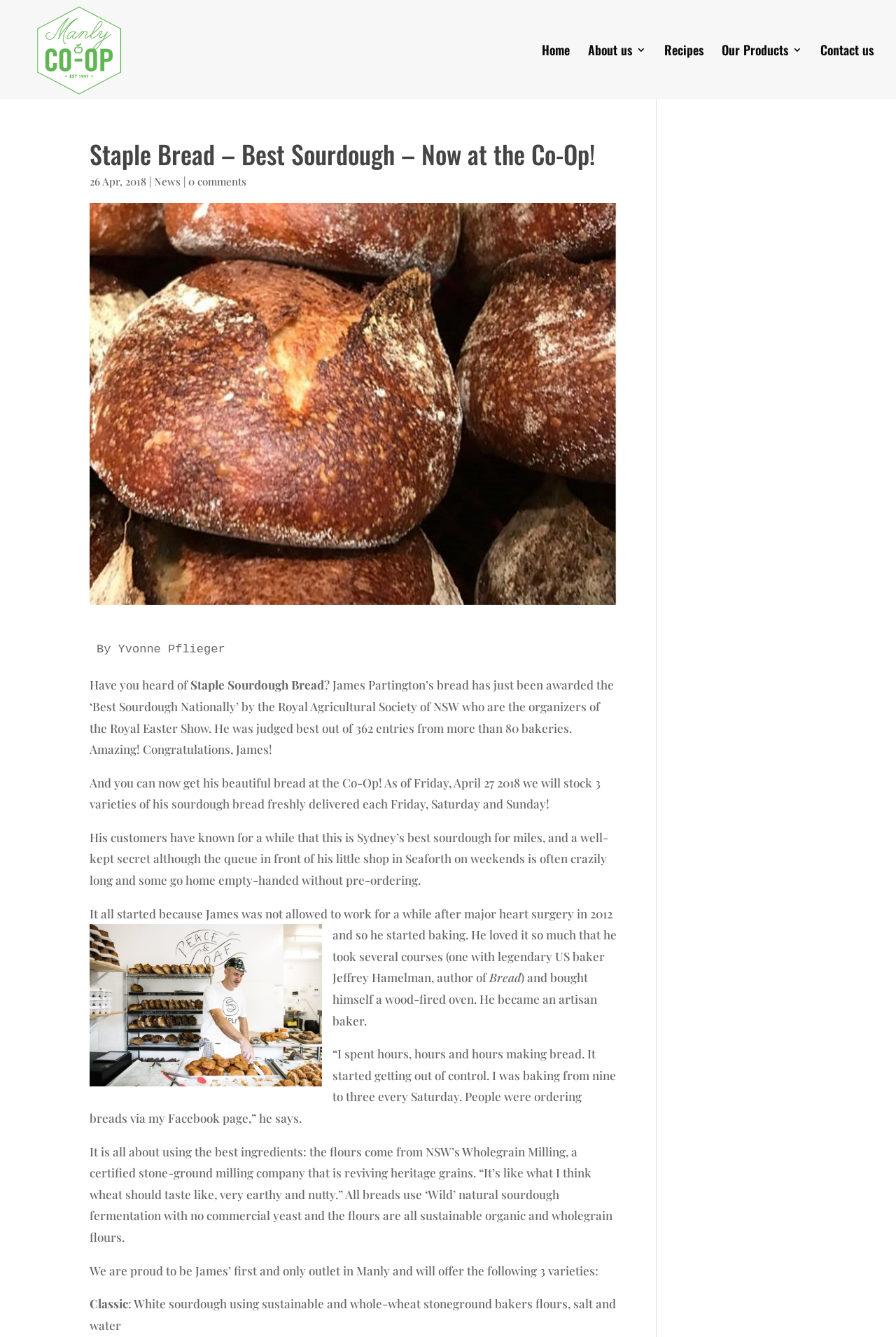Craft a detailed narrative of the webpage's structure and content.

This webpage is about Staple Sourdough Bread, a bread that has been awarded the "Best Sourdough Nationally" by the Royal Agricultural Society of NSW. At the top of the page, there is a logo of Manly Food Co-operative, which is a link to the co-operative's homepage. Below the logo, there are five links to different sections of the website: Home, About us, Recipes, Our Products, and Contact us.

The main content of the page is an article about Staple Sourdough Bread. The article is divided into several paragraphs, with an image of the bread at the top. The first paragraph introduces the bread and its award, written by Yvonne Pflieger. Below the first paragraph, there is a date "26 Apr, 2018" and a link to the News section.

The article continues with several paragraphs describing the bread and its creator, James Partington. There is an image of James Partington in the middle of the article. The text explains how James started baking after major heart surgery and became an artisan baker. It also describes the ingredients used in the bread, including flours from NSW's Wholegrain Milling, and the natural sourdough fermentation process.

At the bottom of the article, there is a section announcing that the Co-Op will start selling James' bread, with three varieties available: Classic, Whole Wheat, and Rye. Each variety is described in a separate line.